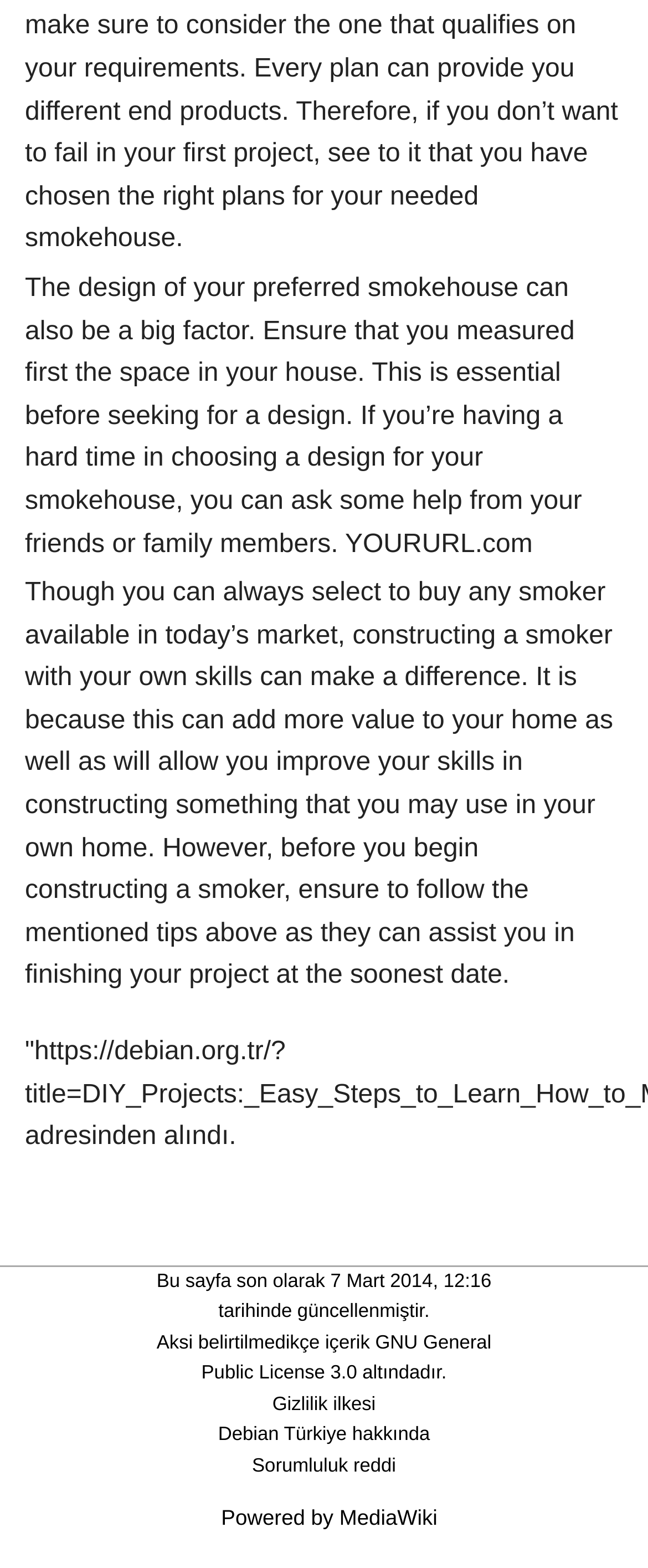What is the purpose of asking friends or family members for help?
Please provide a single word or phrase as the answer based on the screenshot.

Choosing a design